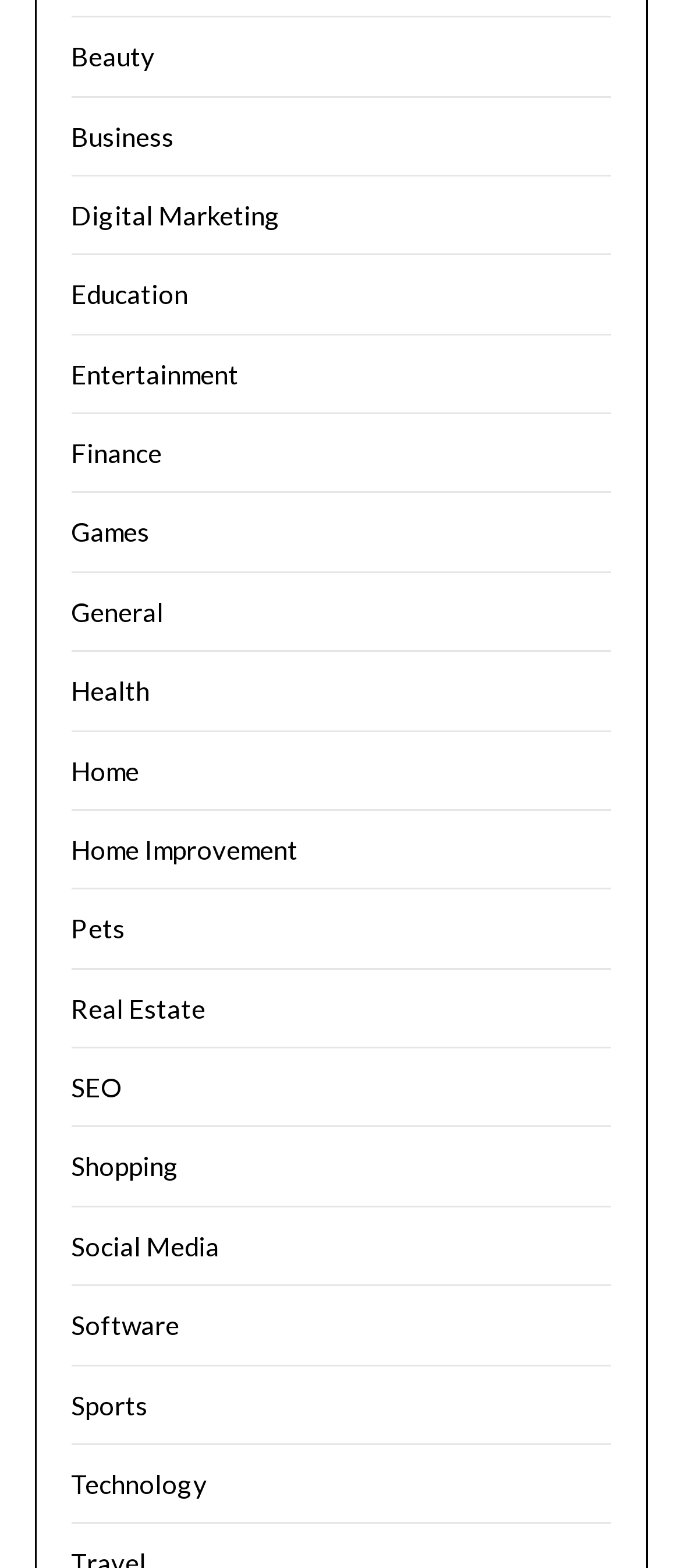Determine the bounding box coordinates of the clickable region to follow the instruction: "Click on Beauty".

[0.104, 0.026, 0.227, 0.046]